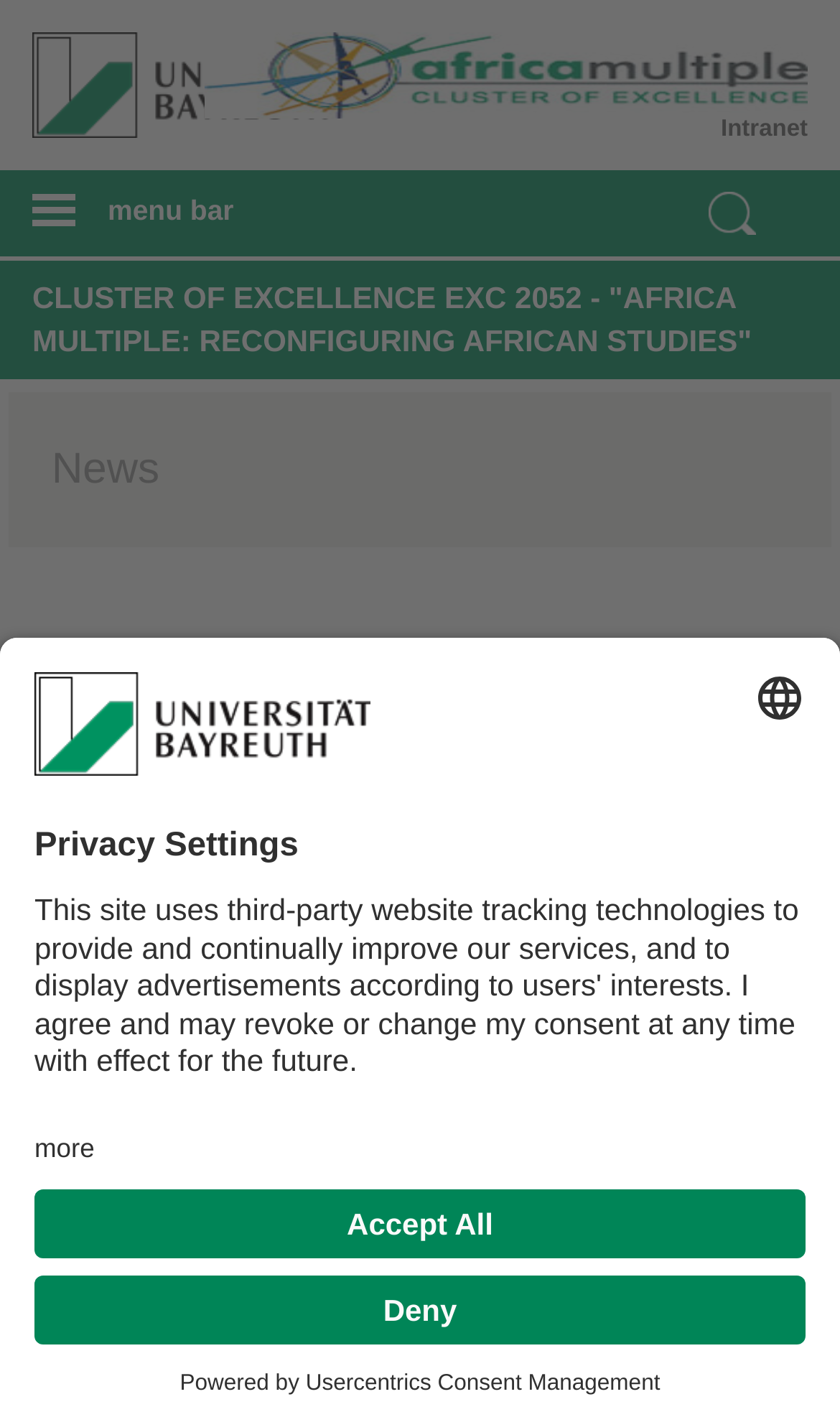Explain the features and main sections of the webpage comprehensively.

The webpage is from the University of Bayreuth, featuring an expert's quote about living with coronavirus. At the top left corner, there is a logo of the University of Bayreuth, which is an image link. To the right of the logo, there are several links, including "Intranet" and a menu bar with a mobile menu button. A search link is also located at the top right corner.

Below the top section, there is a heading that reads "CLUSTER OF EXCELLENCE EXC 2052 - 'AFRICA MULTIPLE: RECONFIGURING AFRICAN STUDIES'". Further down, there is a "News" heading, followed by a link to an "Overview" page.

The main content of the page features an expert's quote, "Society must learn to live with coronavirus," with a heading that includes the date "06.04.2020". At the bottom of the page, there is a section for privacy settings, which includes buttons to open the settings, select a language, and make choices about privacy and cookies. There are also buttons to deny, accept all, or learn more about the privacy settings.

Finally, at the very bottom of the page, there is a line of text that reads "Powered by" followed by a link to "Usercentrics Consent Management".